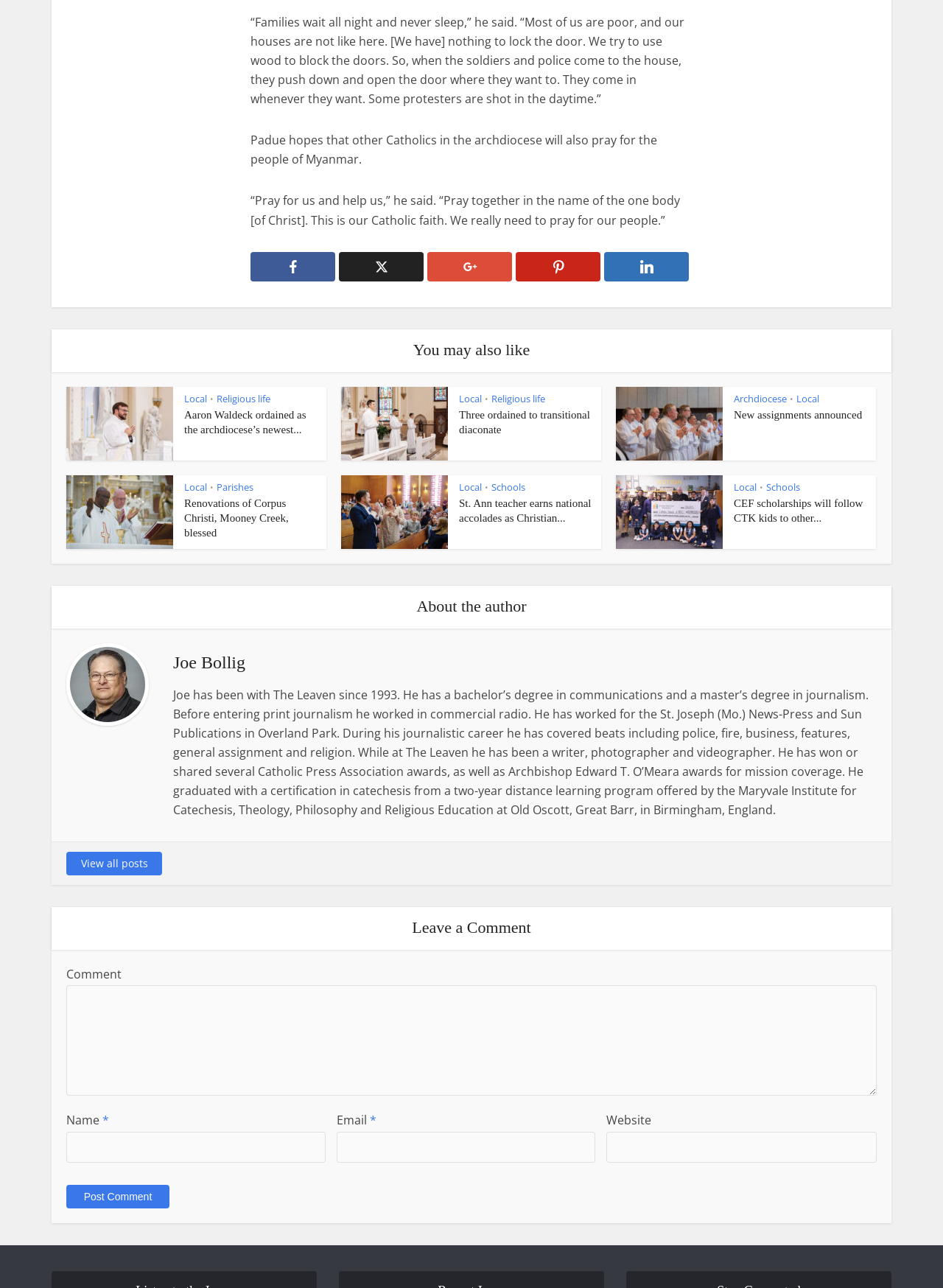What is the purpose of the textbox at the bottom of the page?
Give a detailed explanation using the information visible in the image.

The textbox at the bottom of the page is for users to leave a comment, along with their name, email, and website (optional), and there is a 'Post Comment' button to submit the comment.